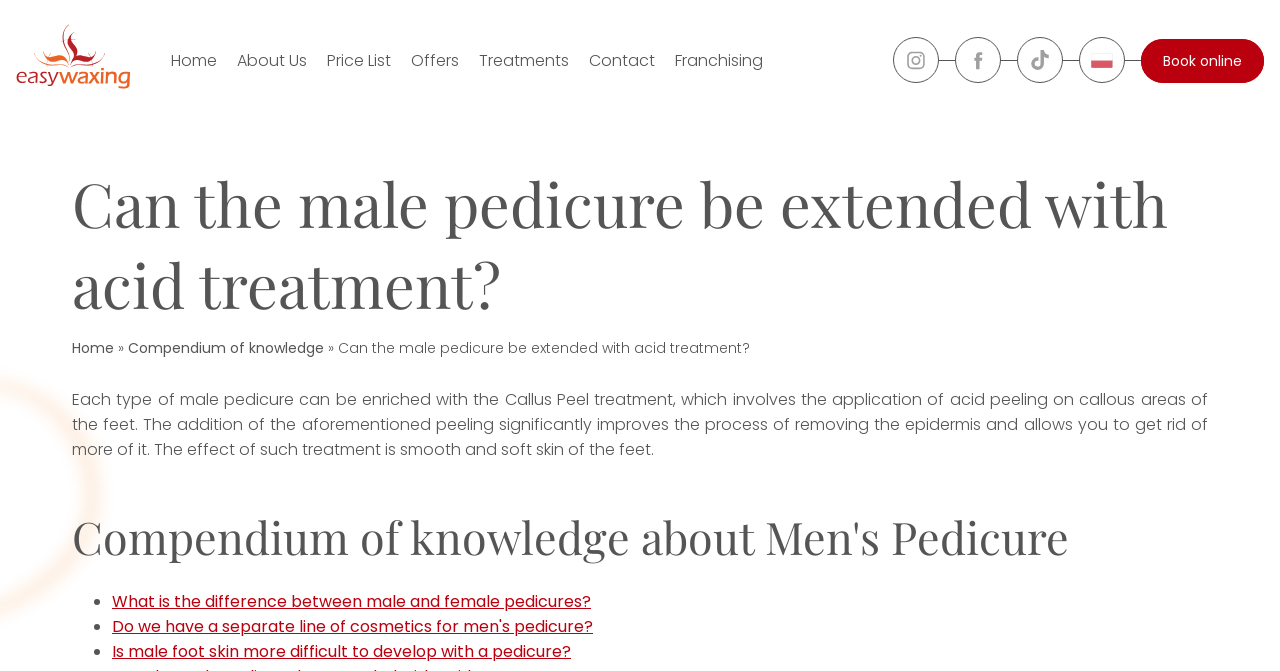Identify the bounding box coordinates of the section that should be clicked to achieve the task described: "Contact the studio".

[0.46, 0.072, 0.512, 0.107]